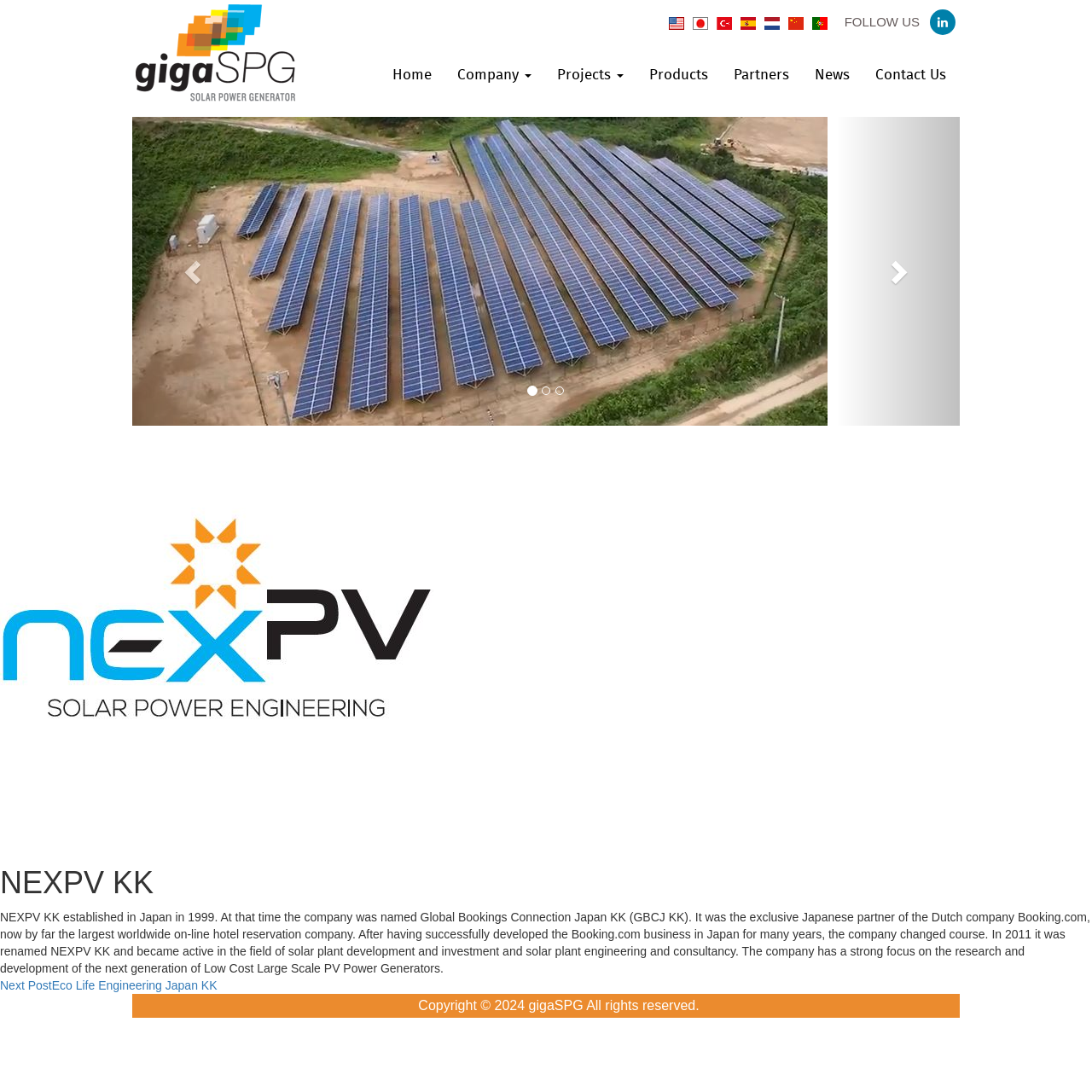Please identify the bounding box coordinates of the element on the webpage that should be clicked to follow this instruction: "Follow the company on social media". The bounding box coordinates should be given as four float numbers between 0 and 1, formatted as [left, top, right, bottom].

[0.848, 0.009, 0.879, 0.032]